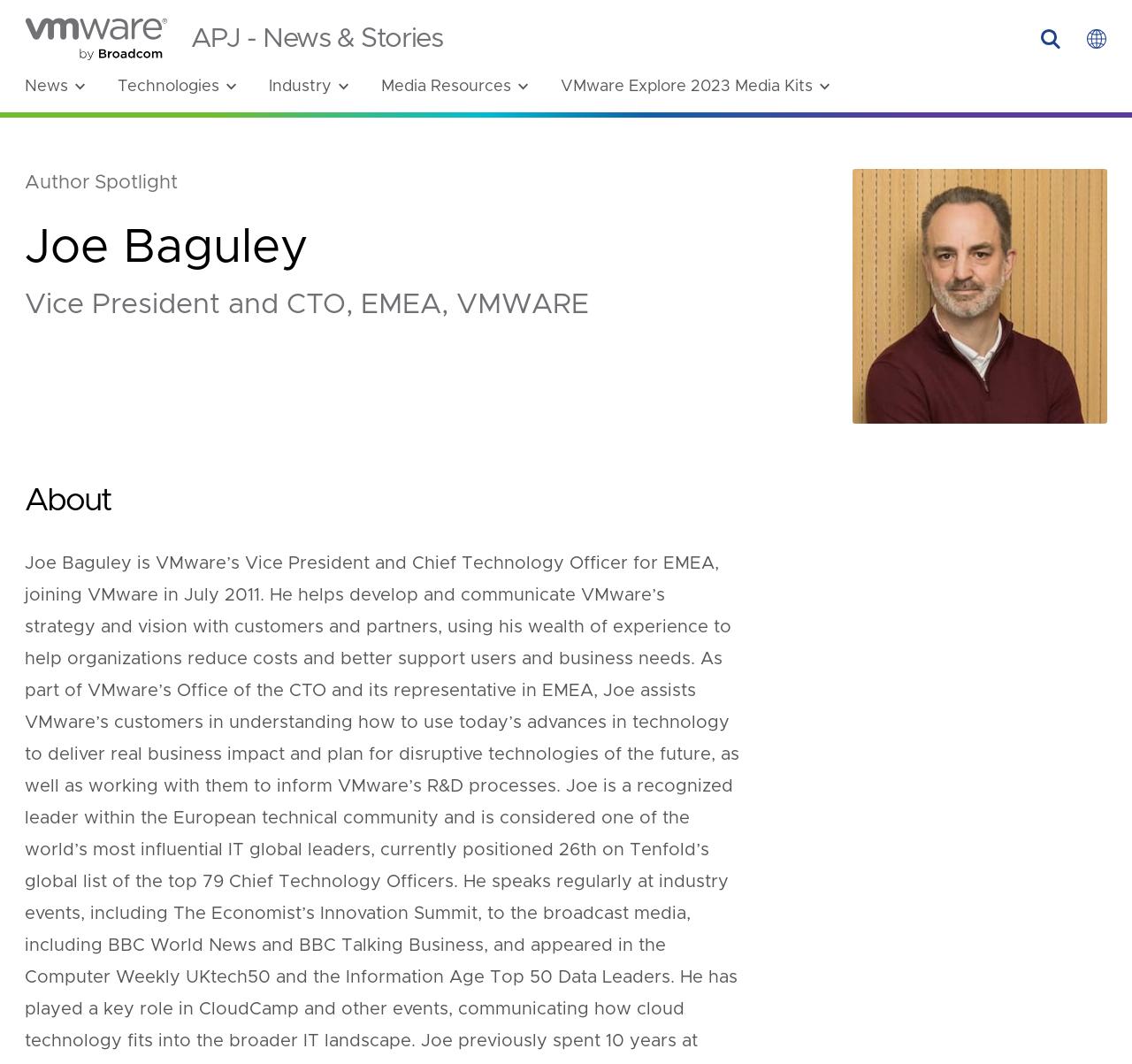Determine the bounding box coordinates of the clickable region to carry out the instruction: "View Joe Baguley's profile".

[0.022, 0.203, 0.52, 0.262]